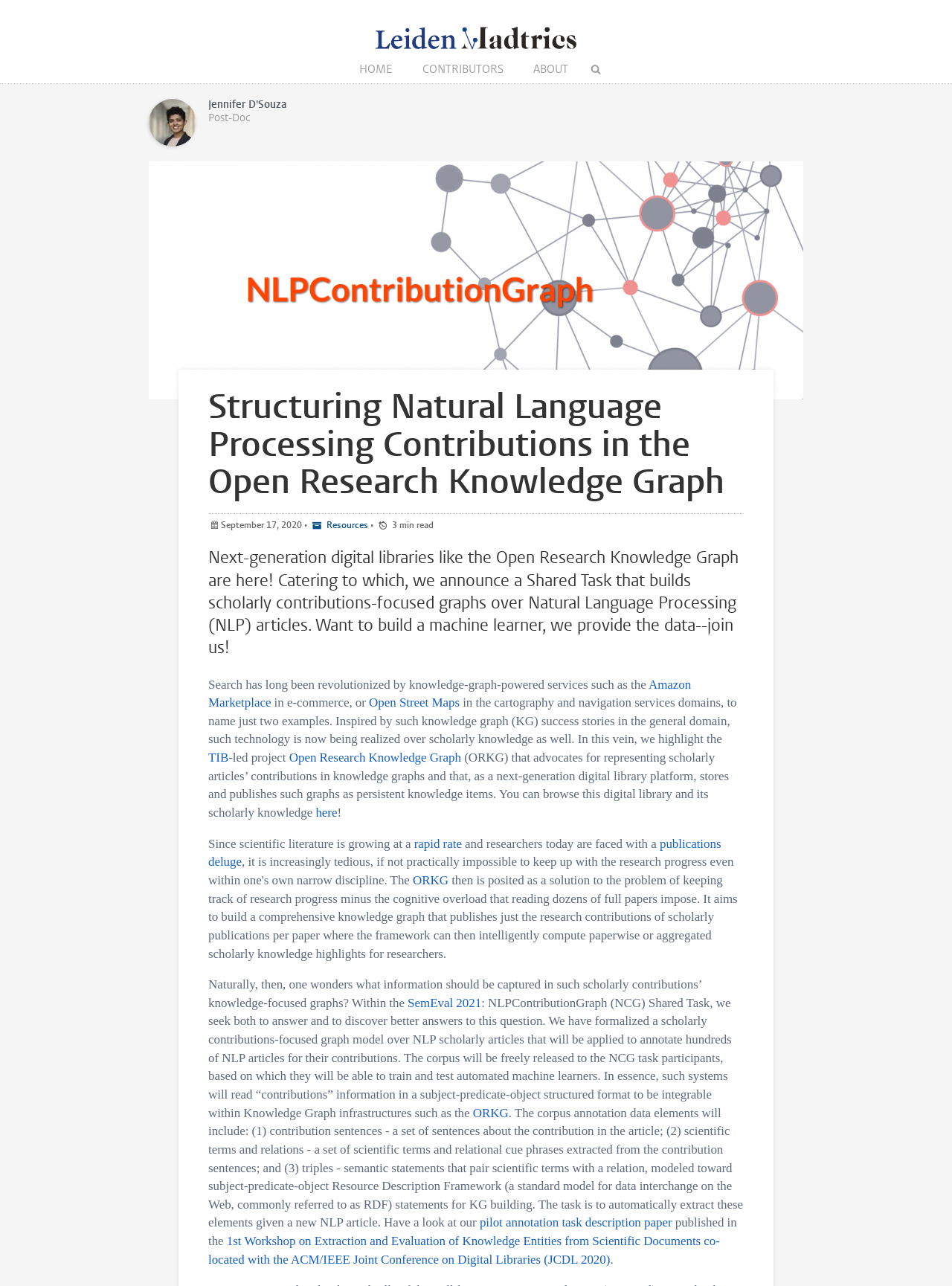Determine the bounding box coordinates for the area that should be clicked to carry out the following instruction: "Click on the 'CONTRIBUTORS' link".

[0.429, 0.039, 0.543, 0.069]